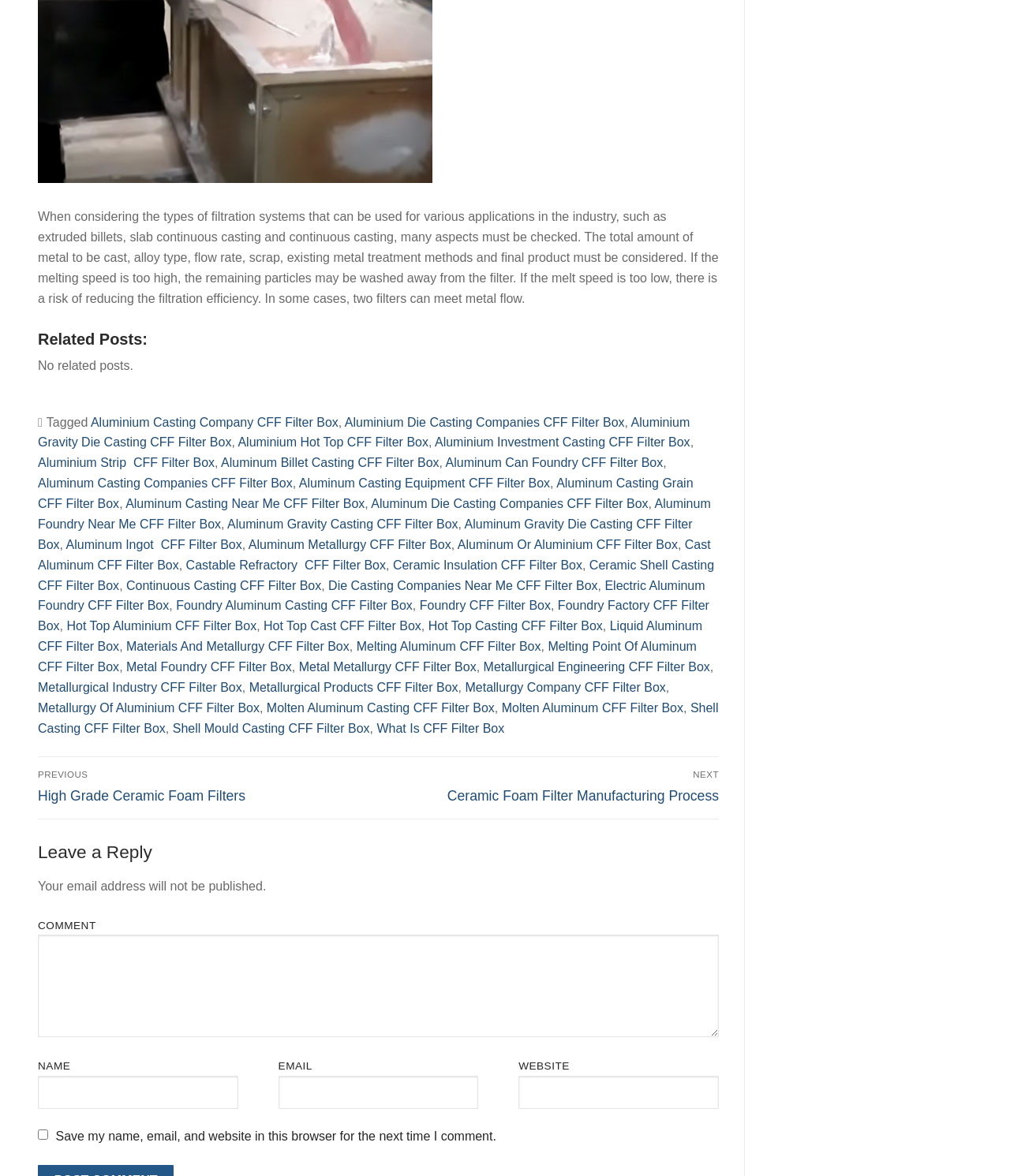Determine the bounding box coordinates for the area that should be clicked to carry out the following instruction: "Click on the 'Aluminium Casting Company CFF Filter Box' link".

[0.09, 0.353, 0.335, 0.365]